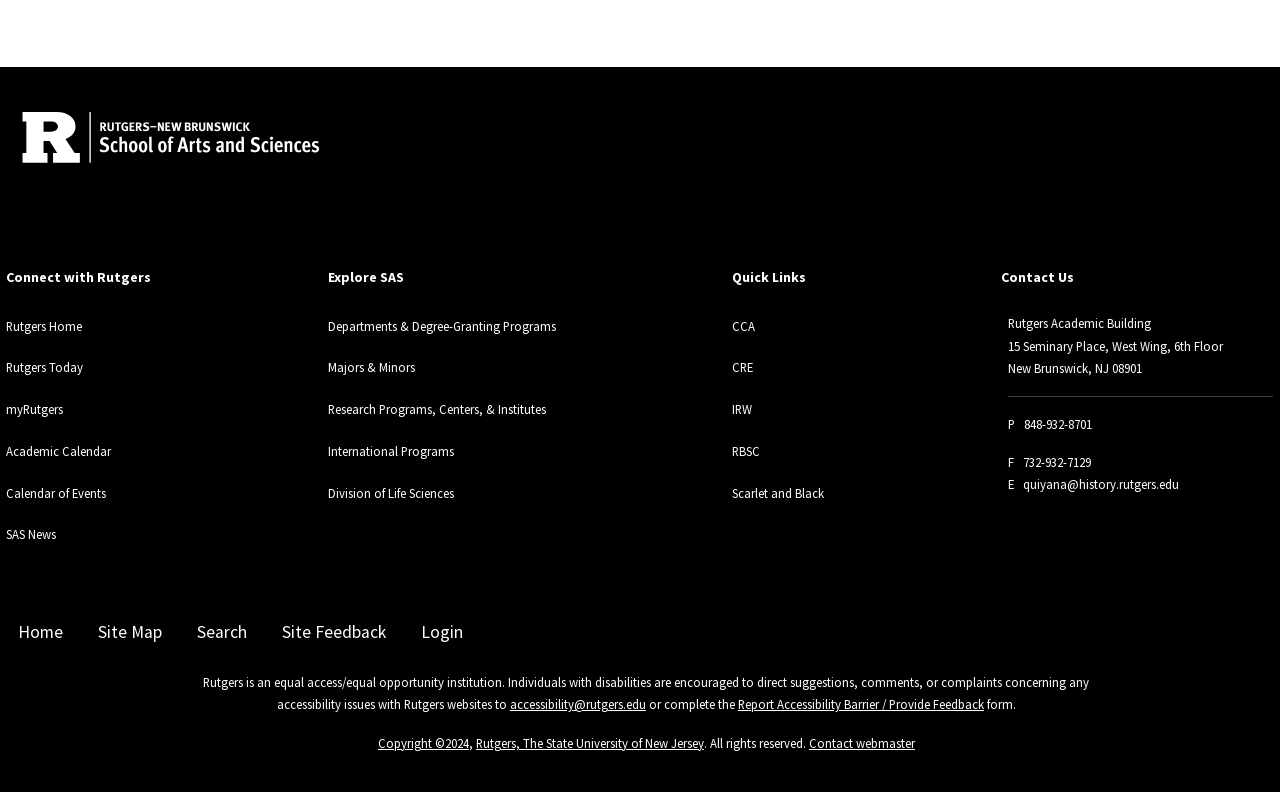Please locate the bounding box coordinates for the element that should be clicked to achieve the following instruction: "Contact via quiyana@history.rutgers.edu". Ensure the coordinates are given as four float numbers between 0 and 1, i.e., [left, top, right, bottom].

[0.799, 0.589, 0.921, 0.609]